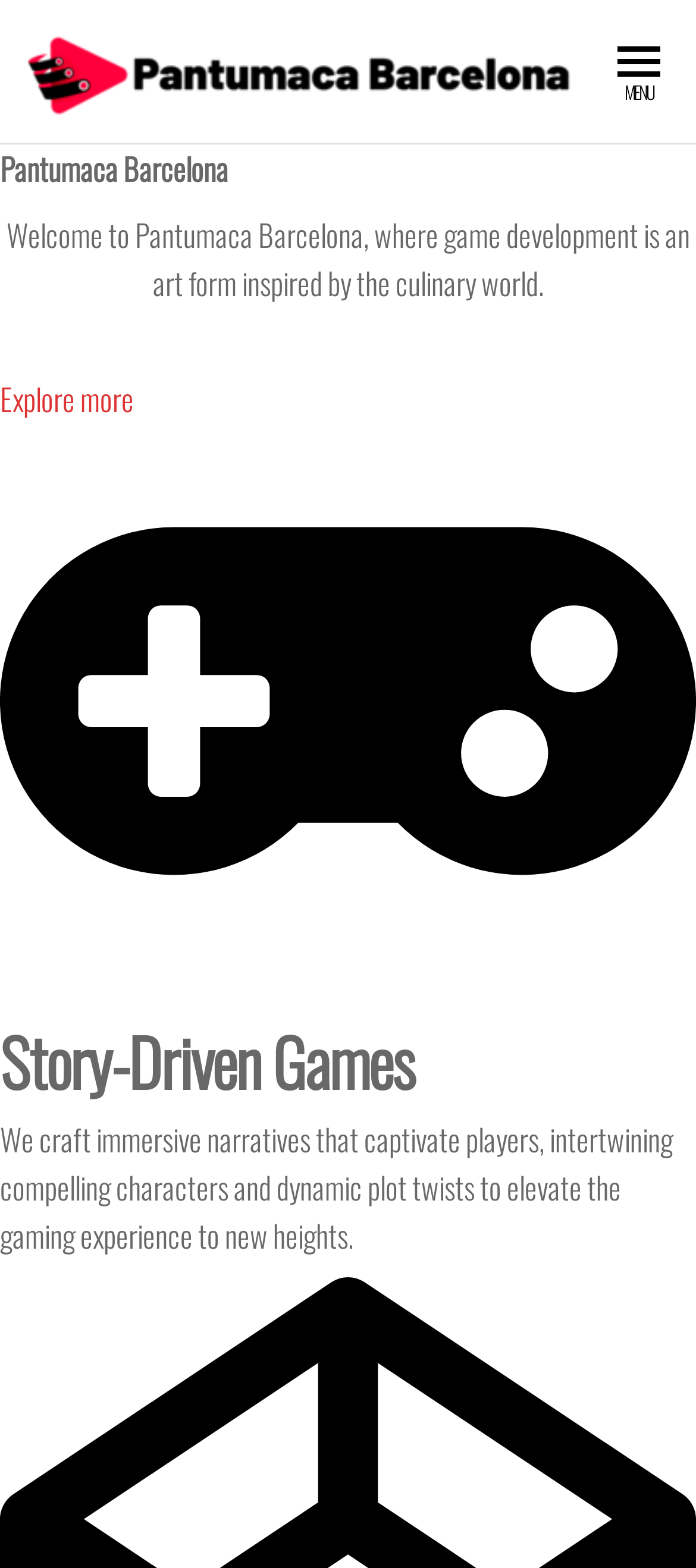Predict the bounding box of the UI element based on this description: "Explore more".

[0.0, 0.209, 0.192, 0.268]